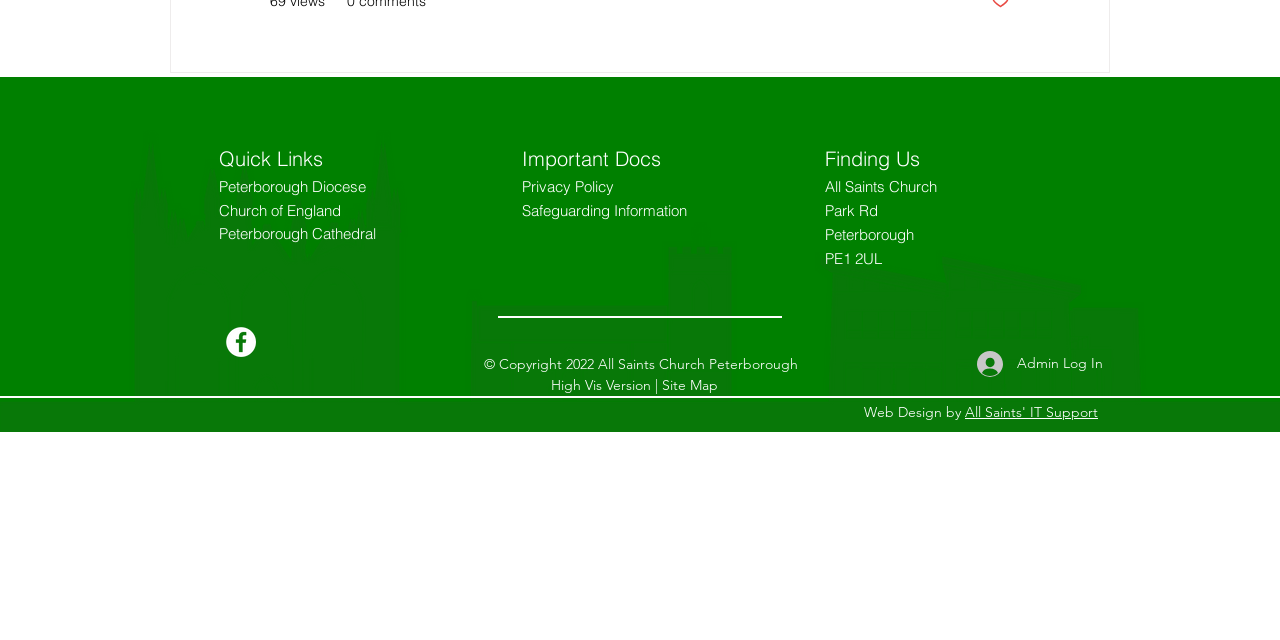Using the webpage screenshot and the element description Site Map, determine the bounding box coordinates. Specify the coordinates in the format (top-left x, top-left y, bottom-right x, bottom-right y) with values ranging from 0 to 1.

[0.517, 0.365, 0.561, 0.393]